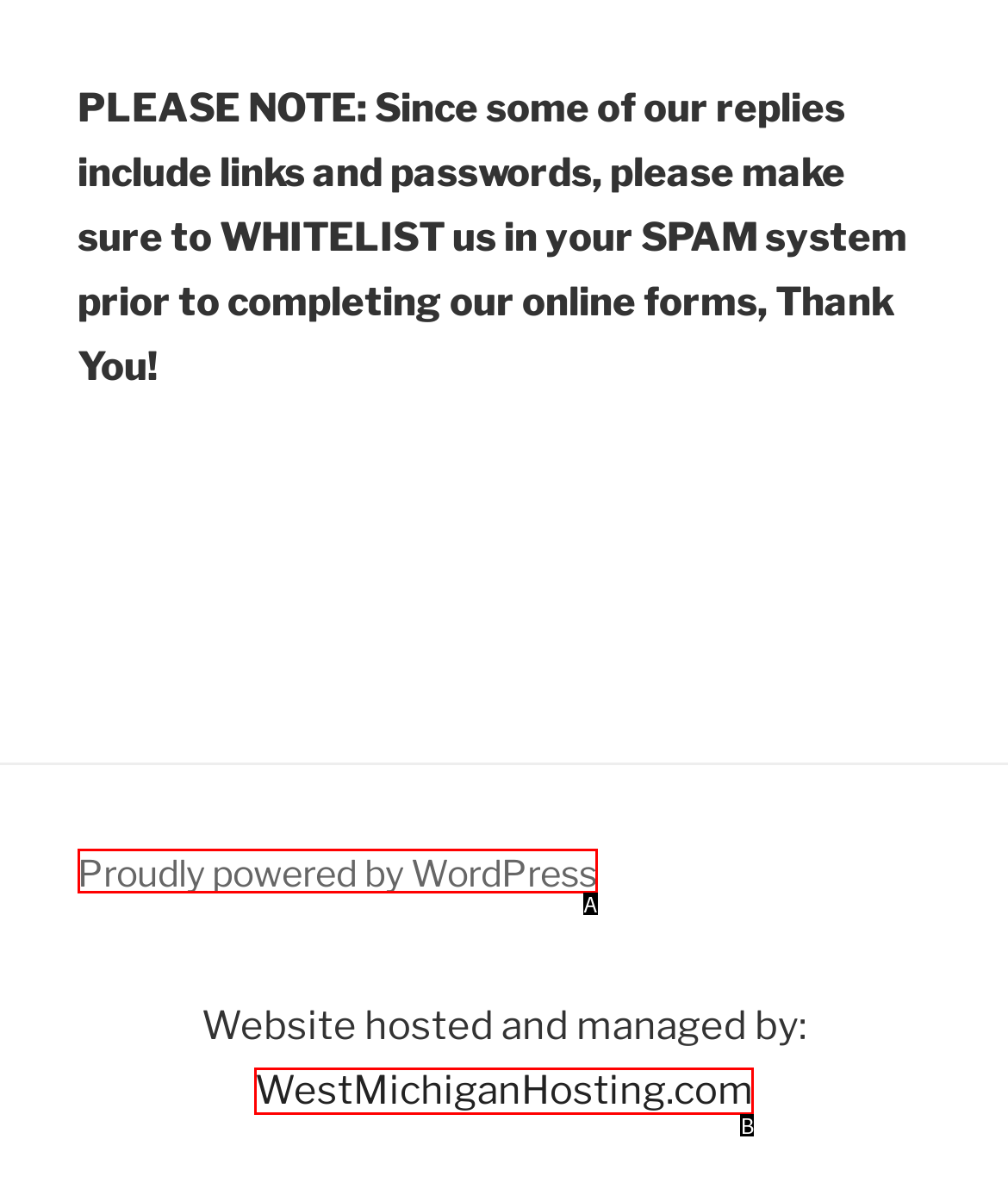Based on the element description: WestMichiganHosting.com, choose the best matching option. Provide the letter of the option directly.

B